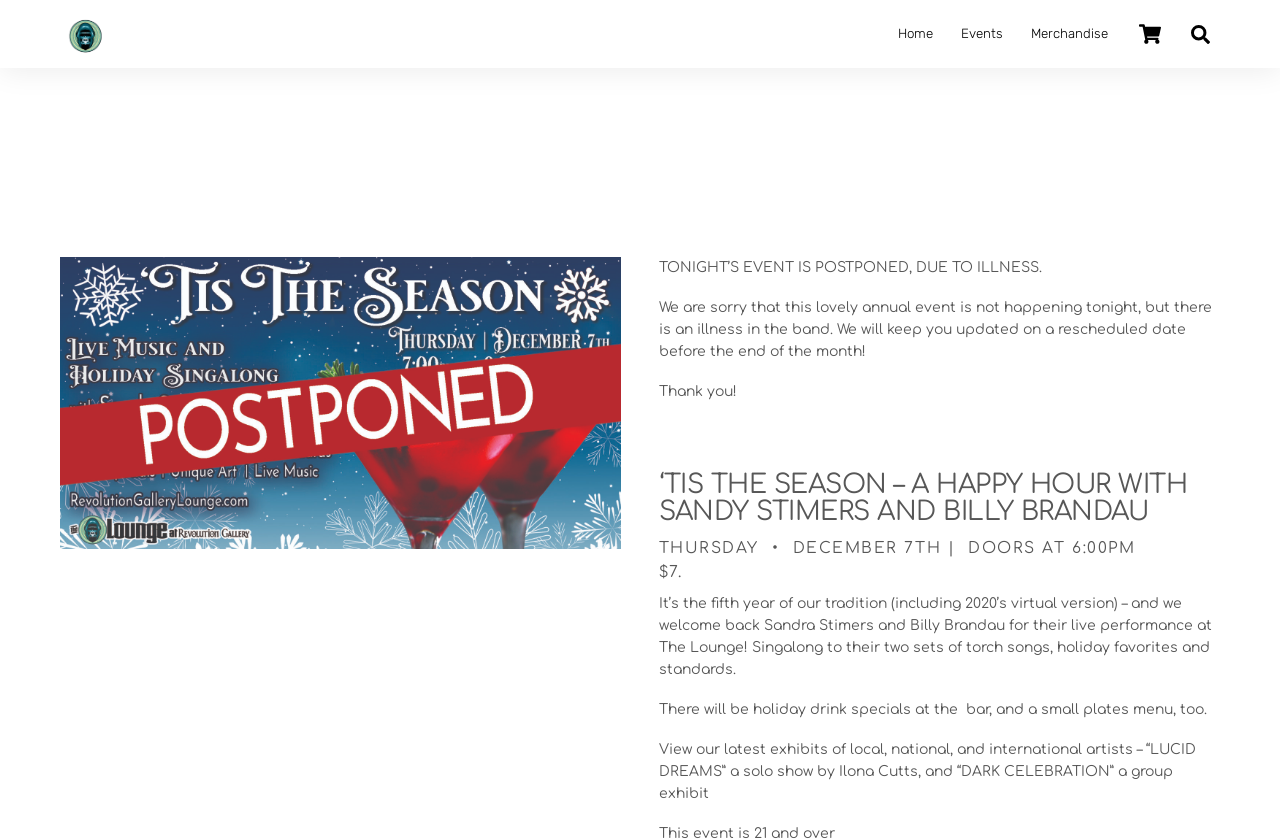Locate the bounding box of the UI element described in the following text: "title="REVOLUTION GALLERY LOUNGE"".

[0.047, 0.112, 0.203, 0.14]